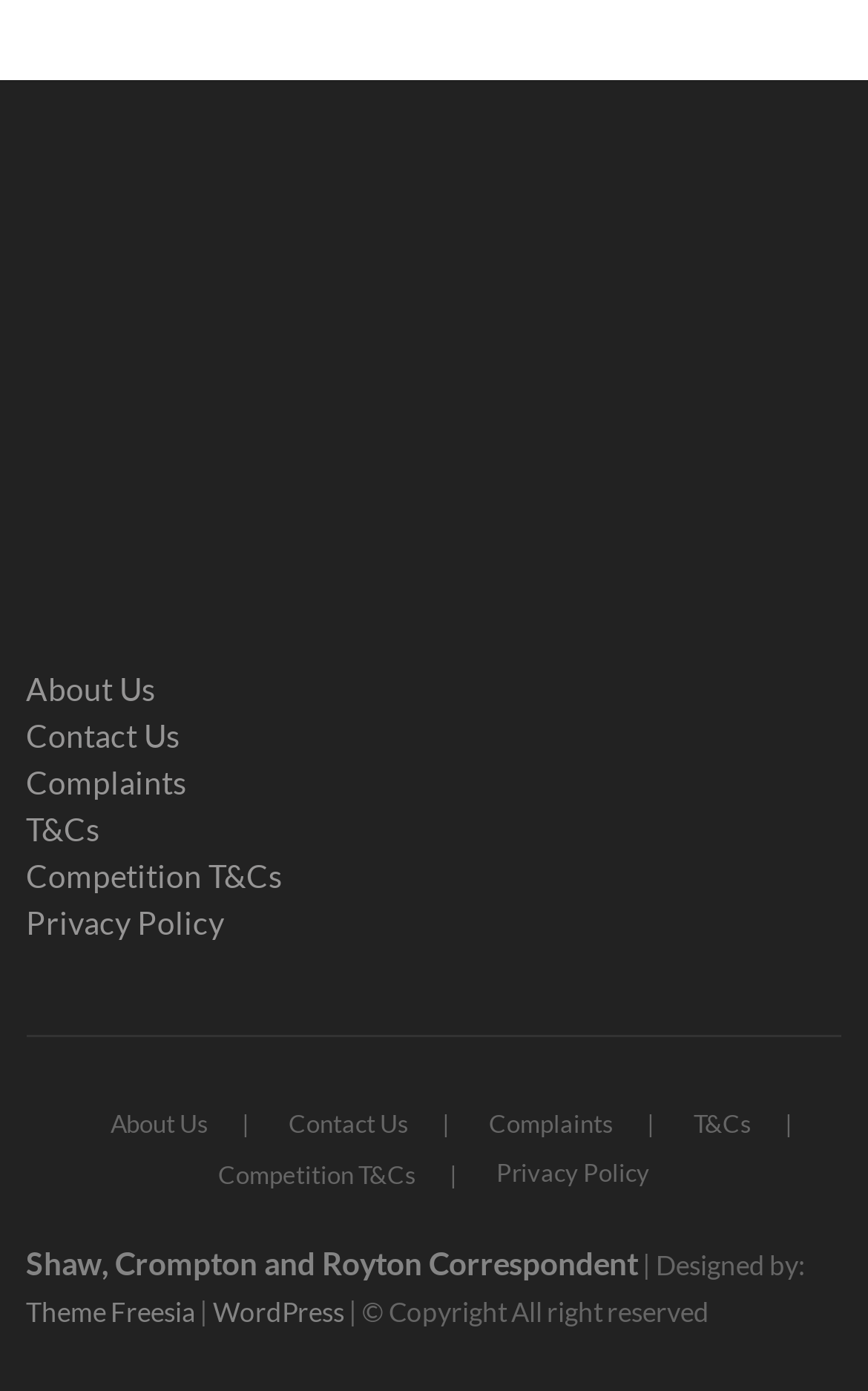Give a one-word or one-phrase response to the question:
What is the copyright information?

All right reserved